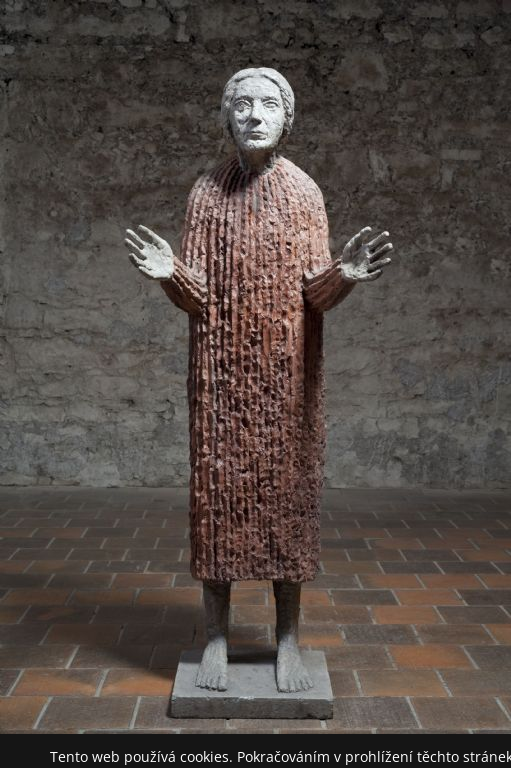Provide a comprehensive description of the image.

This captivating image features a sculpture titled "Mother," created by the renowned artist Olbram Zoubek in 1967. The figure is depicted standing upright with arms outstretched, conveying a sense of openness and warmth. The textured surface of the sculpture, resembling a flowing robe, adds an element of depth and intrigue to the piece. The figure appears to have a serene expression, with the face showcasing the artist's unique style, characterized by its emotive features and simplicity. 

The sculpture is presented against a rustic stone wall, enhancing the overall atmosphere of the exhibition space. The soft lighting casts gentle shadows, enhancing the details of the artwork. Below the sculpture, there is a tiled floor that adds to the aesthetic context of the setting, inviting viewers to appreciate the tactile qualities of both the floor and the sculpture itself. 

This piece is part of an exhibition that took place from April 21 to June 18, 2017, celebrating Zoubek's influential works. The photograph is credited to Václav Vojta, capturing the essence of this remarkable sculpture in a way that speaks to its historical and artistic significance.